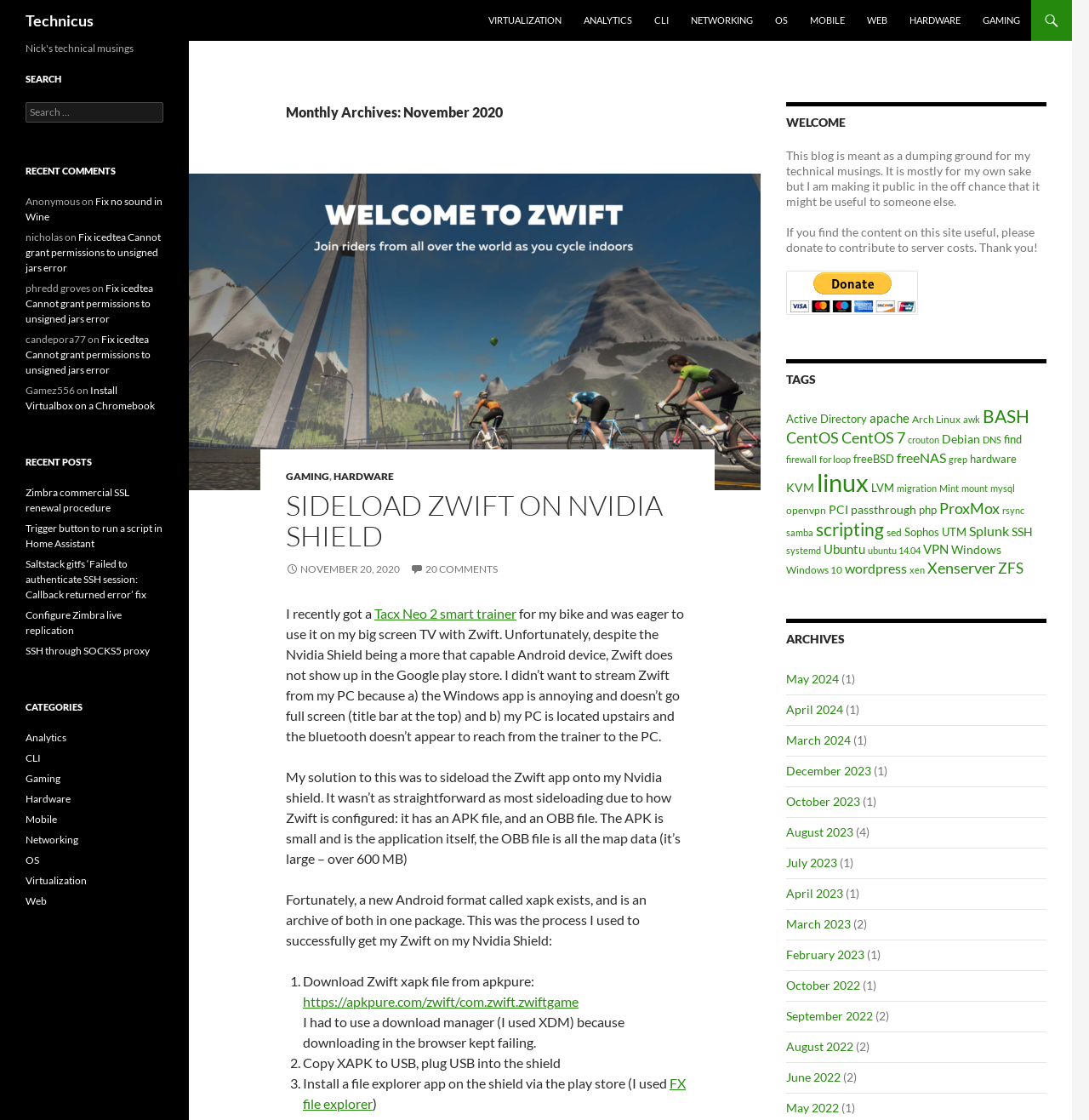What is the author trying to do with Zwift?
Based on the image, please offer an in-depth response to the question.

The author is trying to sideload the Zwift app onto their Nvidia Shield because it doesn't show up in the Google Play Store, and they want to use it on their big screen TV.